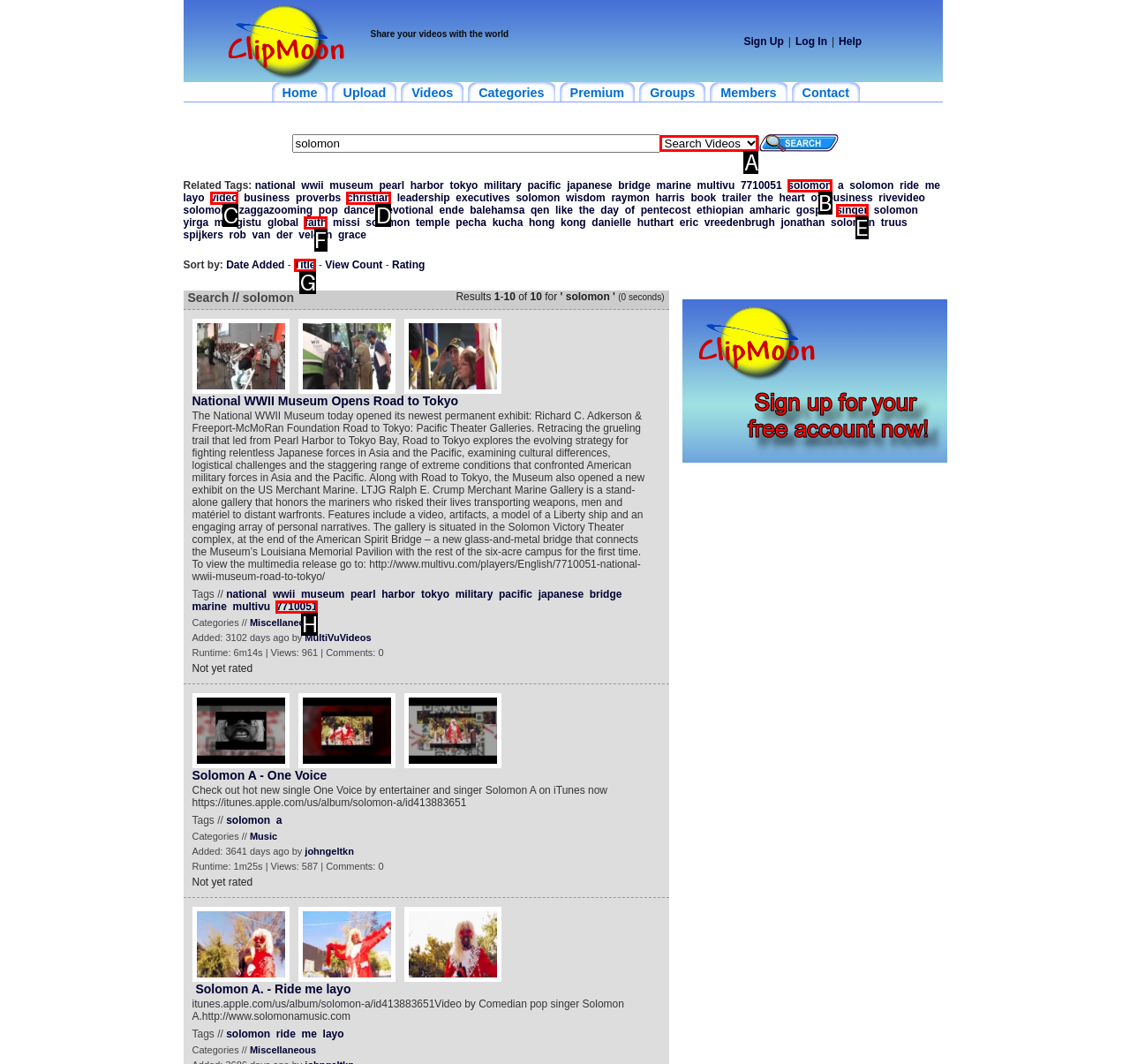Which HTML element should be clicked to complete the following task: Search for videos?
Answer with the letter corresponding to the correct choice.

A